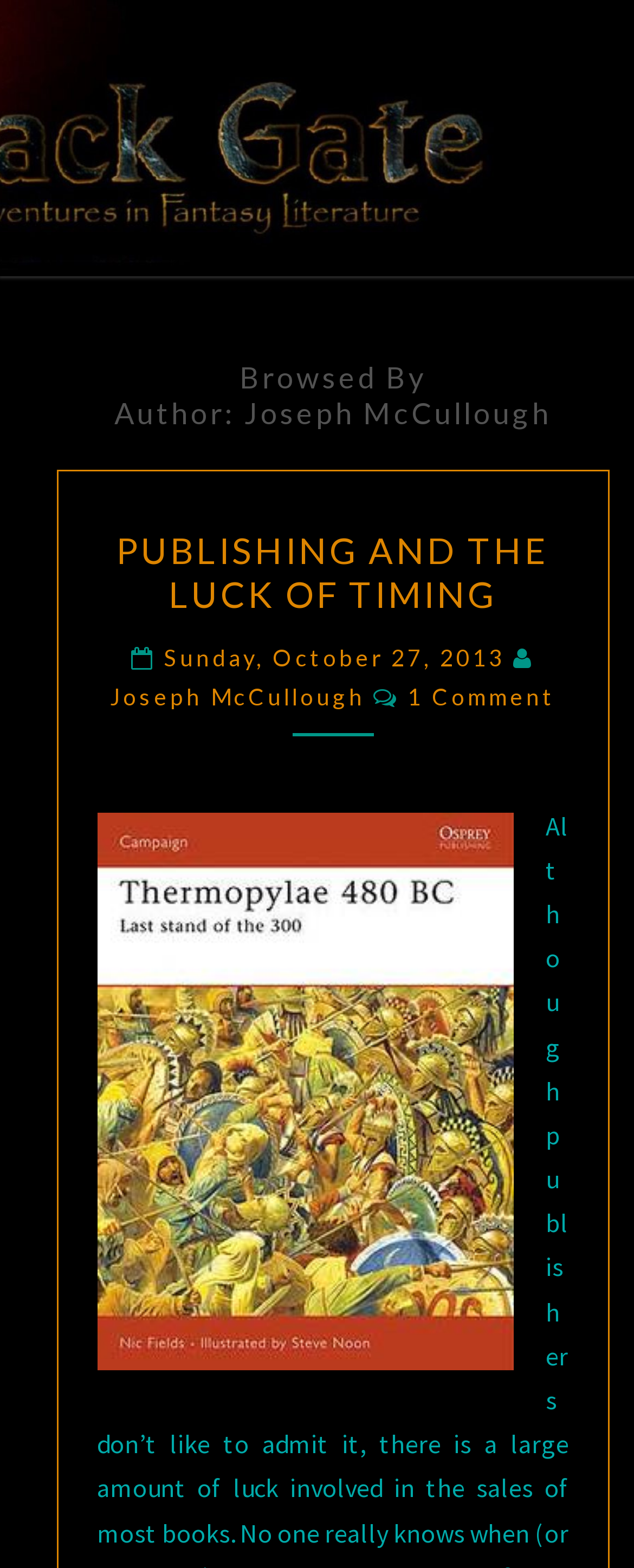What is the title of the article? Look at the image and give a one-word or short phrase answer.

PUBLISHING AND THE LUCK OF TIMING